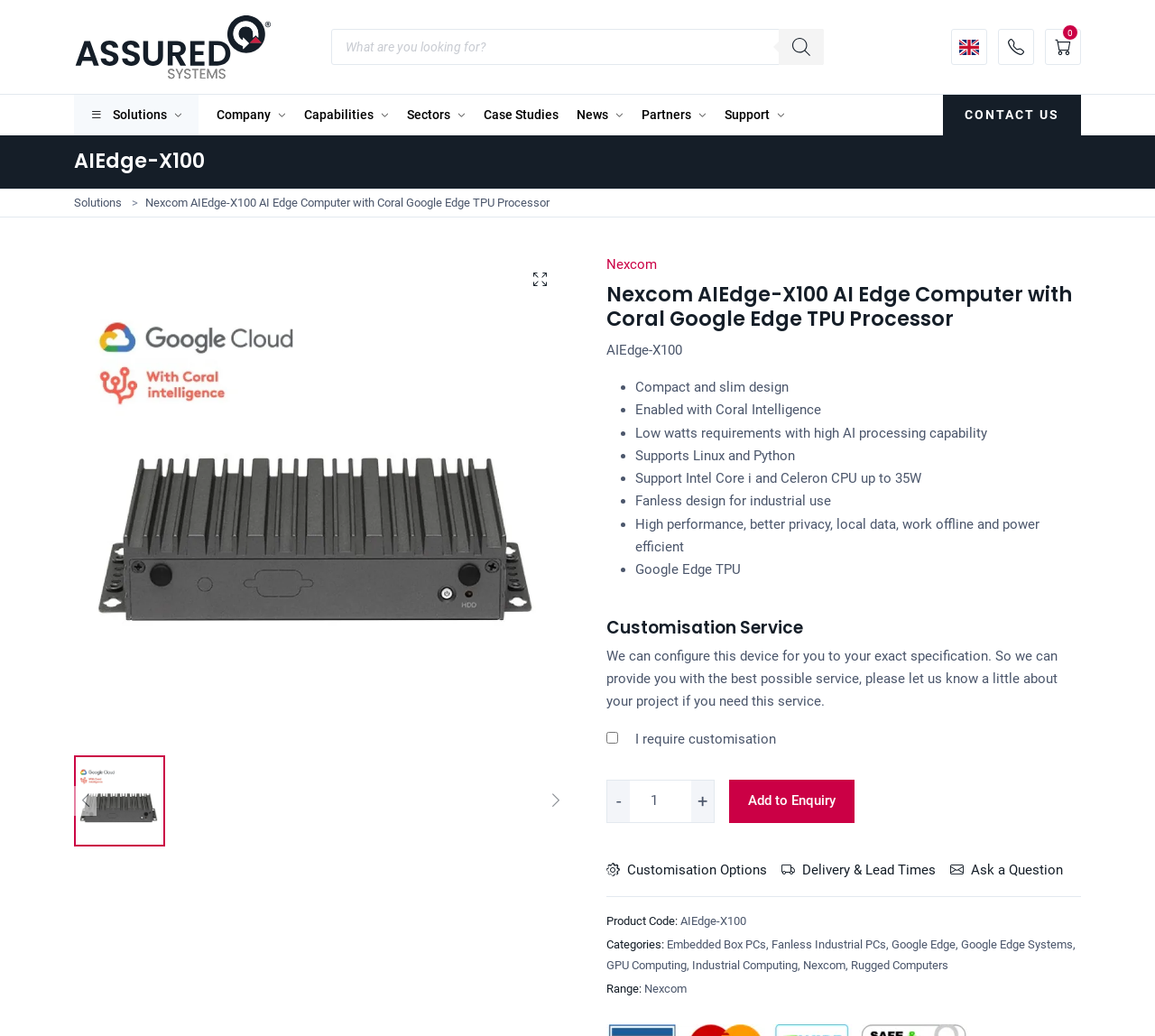For the given element description Customisation Options, determine the bounding box coordinates of the UI element. The coordinates should follow the format (top-left x, top-left y, bottom-right x, bottom-right y) and be within the range of 0 to 1.

[0.525, 0.829, 0.664, 0.851]